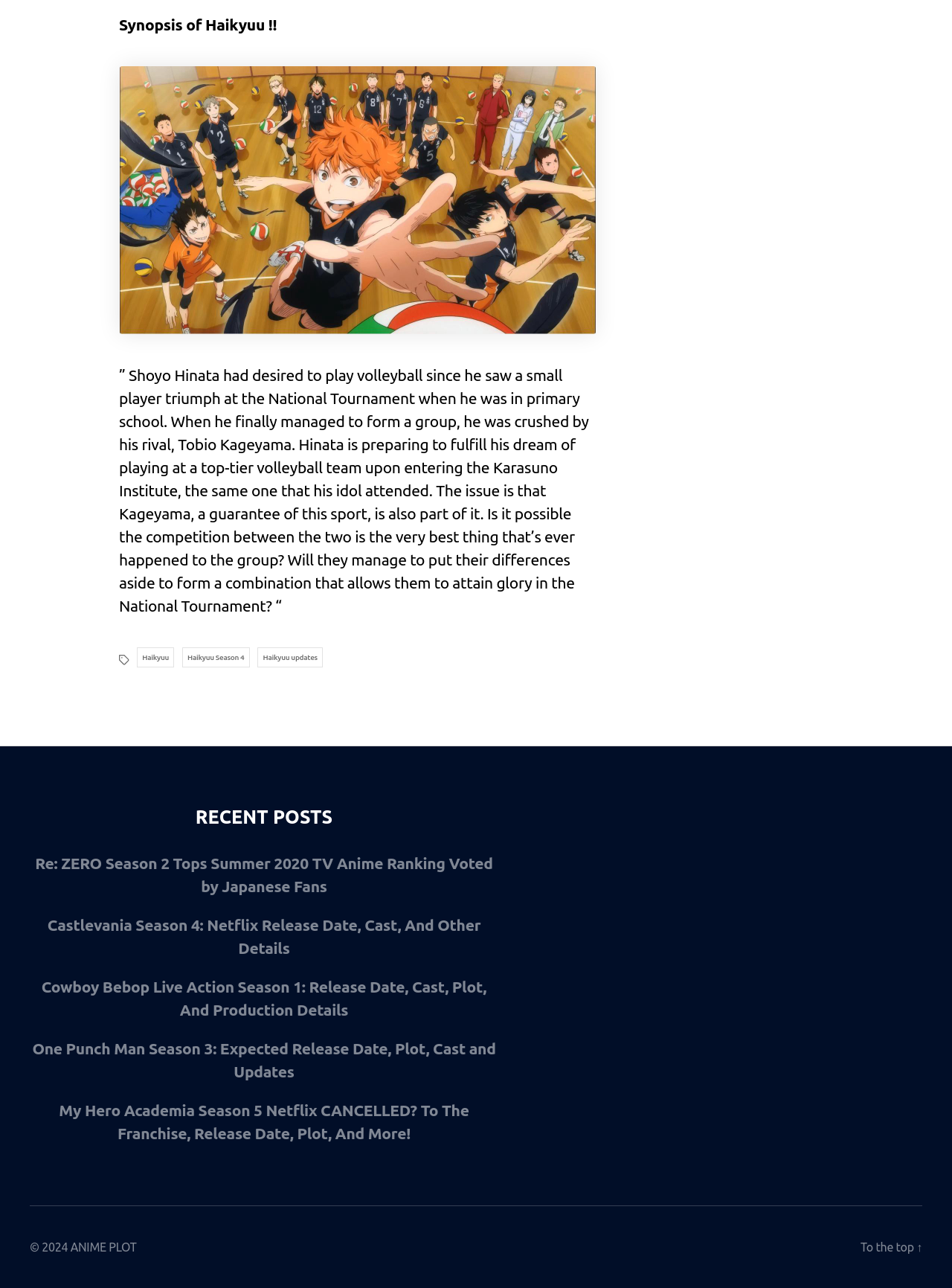Extract the bounding box for the UI element that matches this description: "SEE Exam Result 2081".

None